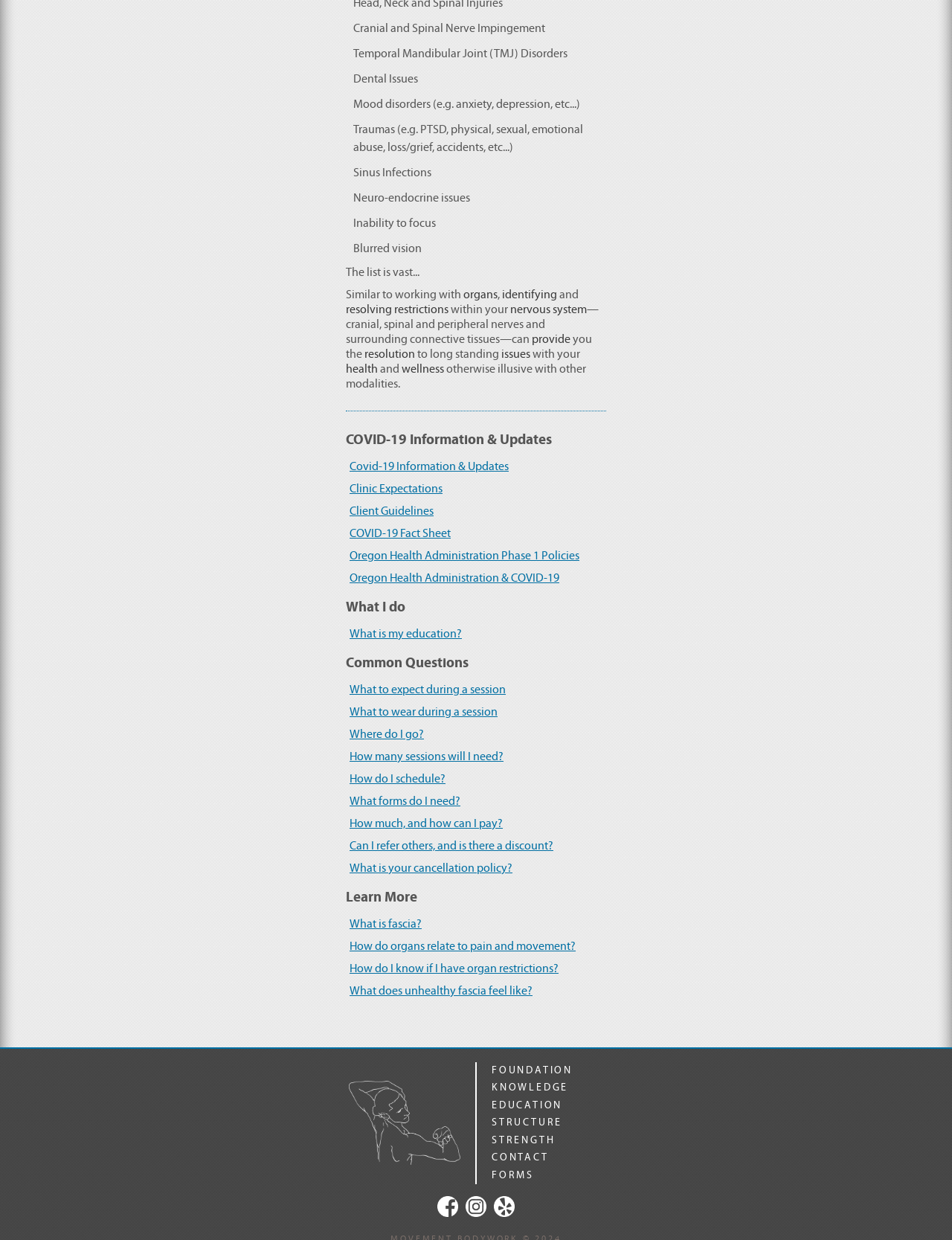What is the focus of the 'What I do' section?
Based on the screenshot, provide your answer in one word or phrase.

Education and common questions